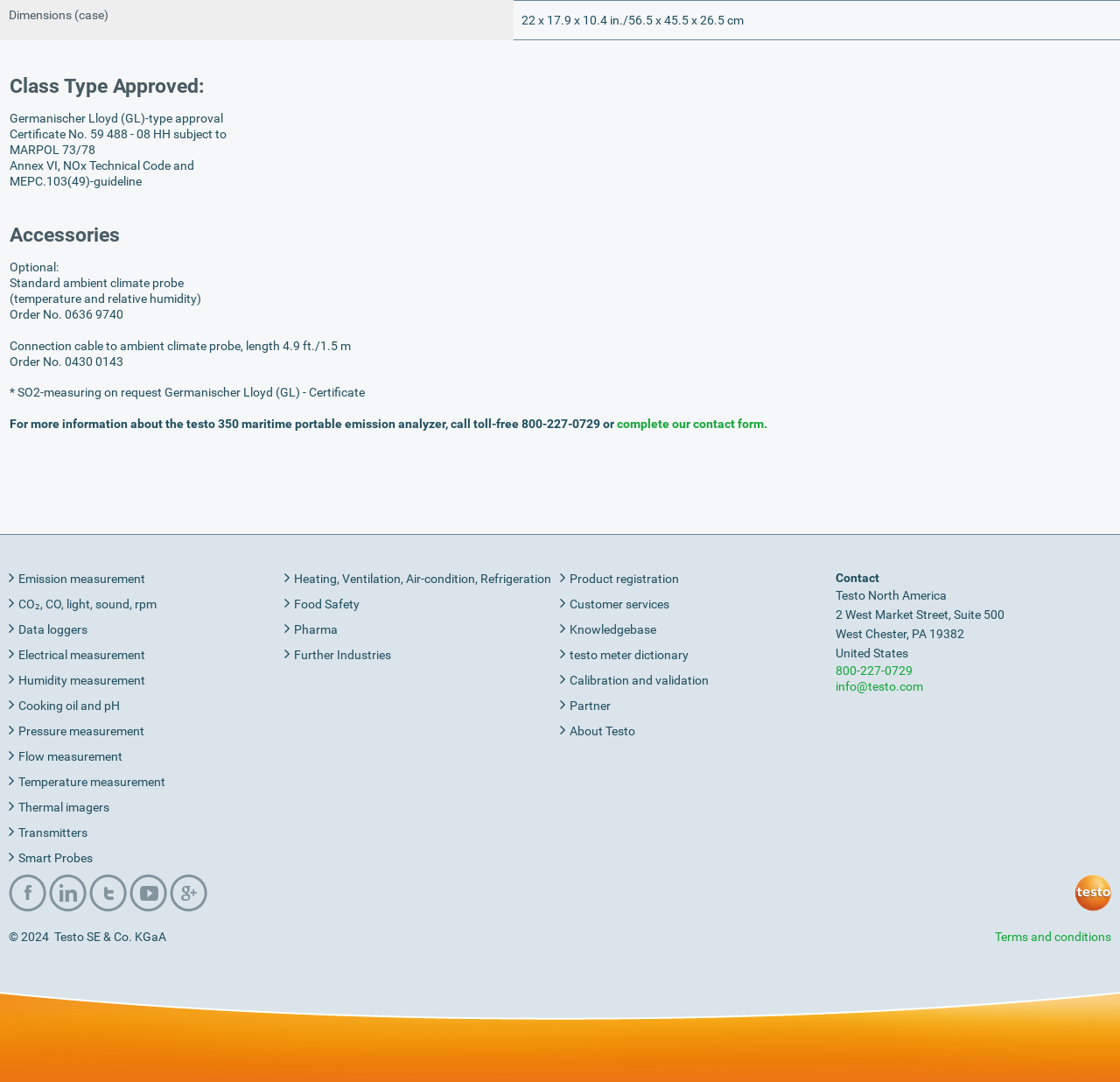Can you identify the bounding box coordinates of the clickable region needed to carry out this instruction: 'Call toll-free 800-227-0729'? The coordinates should be four float numbers within the range of 0 to 1, stated as [left, top, right, bottom].

[0.008, 0.613, 0.992, 0.627]